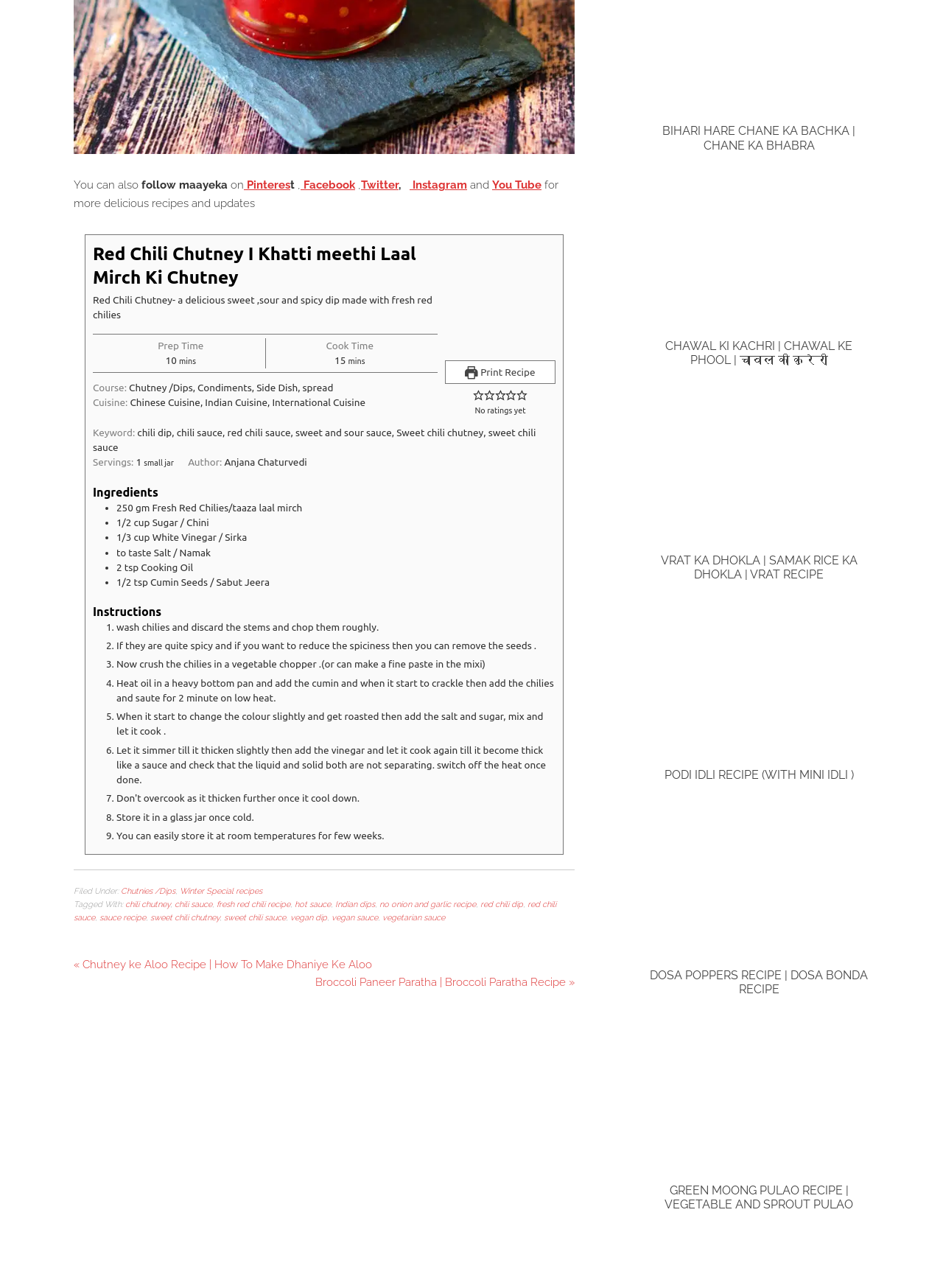What is the cooking time of the recipe?
Offer a detailed and full explanation in response to the question.

The cooking time of the recipe can be found in the 'Cook Time' section, which indicates that it takes 15 minutes to cook.